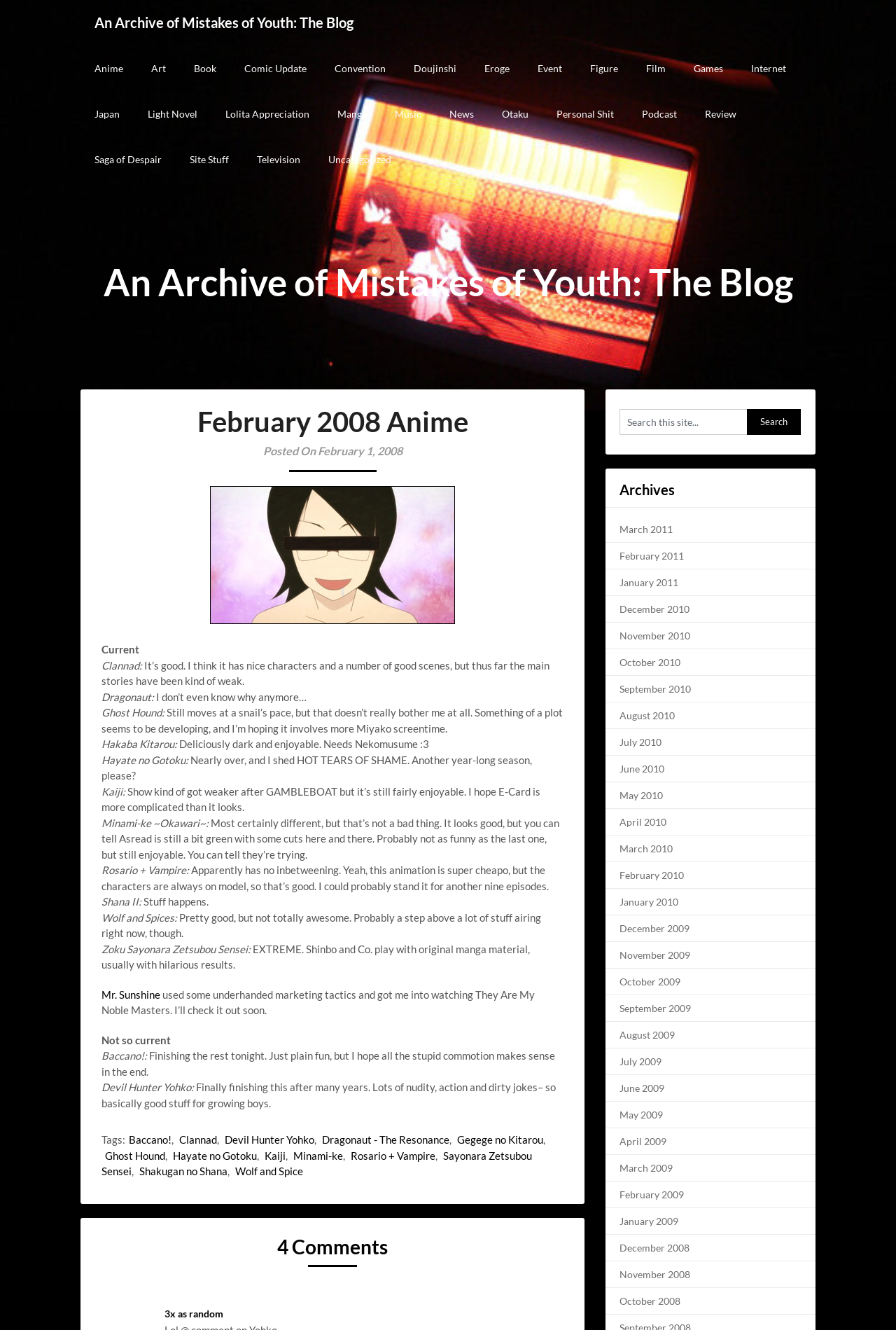What is the category of the anime 'Rosario + Vampire'?
Utilize the information in the image to give a detailed answer to the question.

The category of the anime 'Rosario + Vampire' can be found in the link element which says 'Rosario + Vampire' and is categorized under 'Anime' since it is mentioned alongside other anime titles in the blog post.